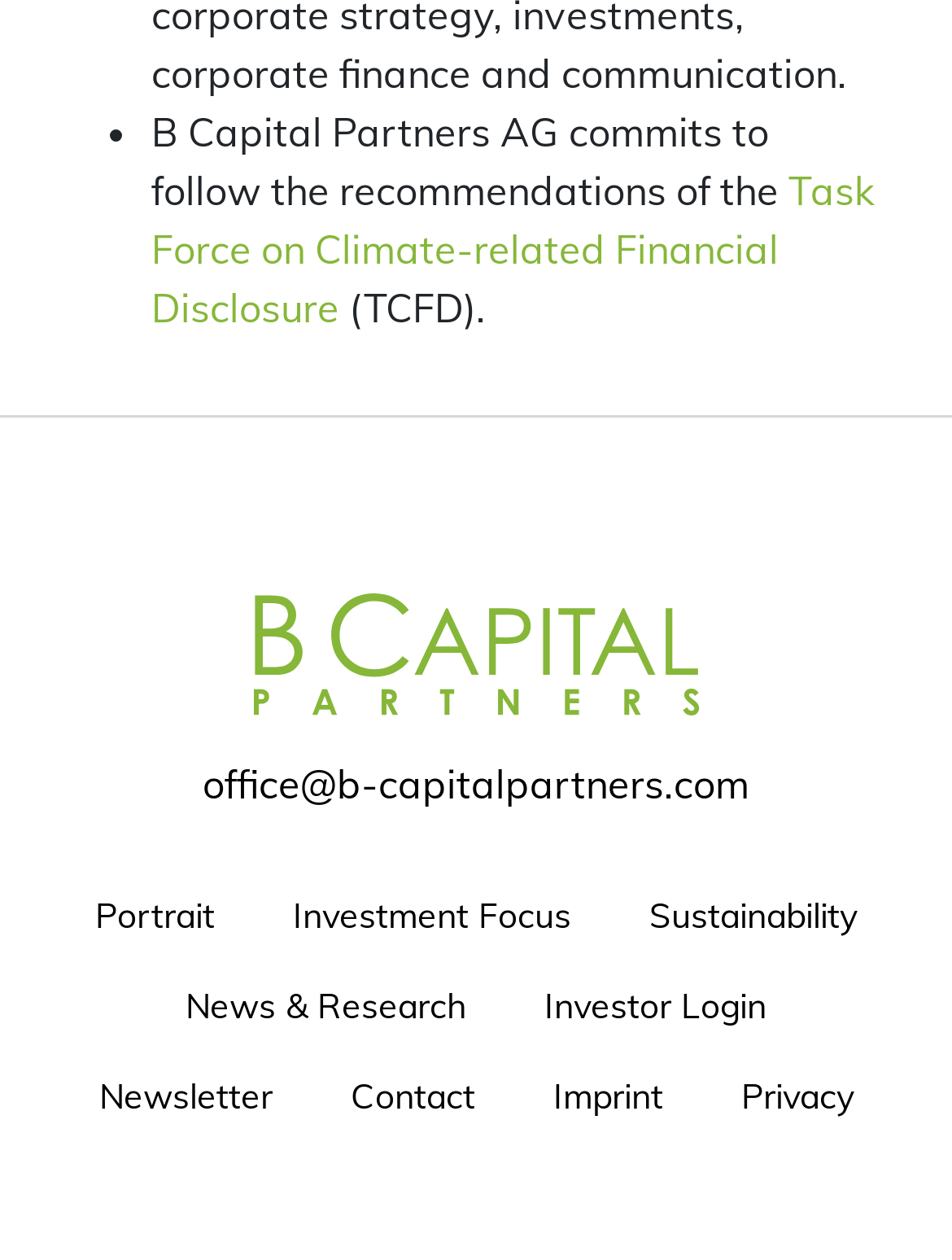Please provide a comprehensive response to the question below by analyzing the image: 
What is the company's commitment?

The company, B Capital Partners AG, commits to follow the recommendations of the Task Force on Climate-related Financial Disclosure (TCFD), as stated in the text on the webpage.